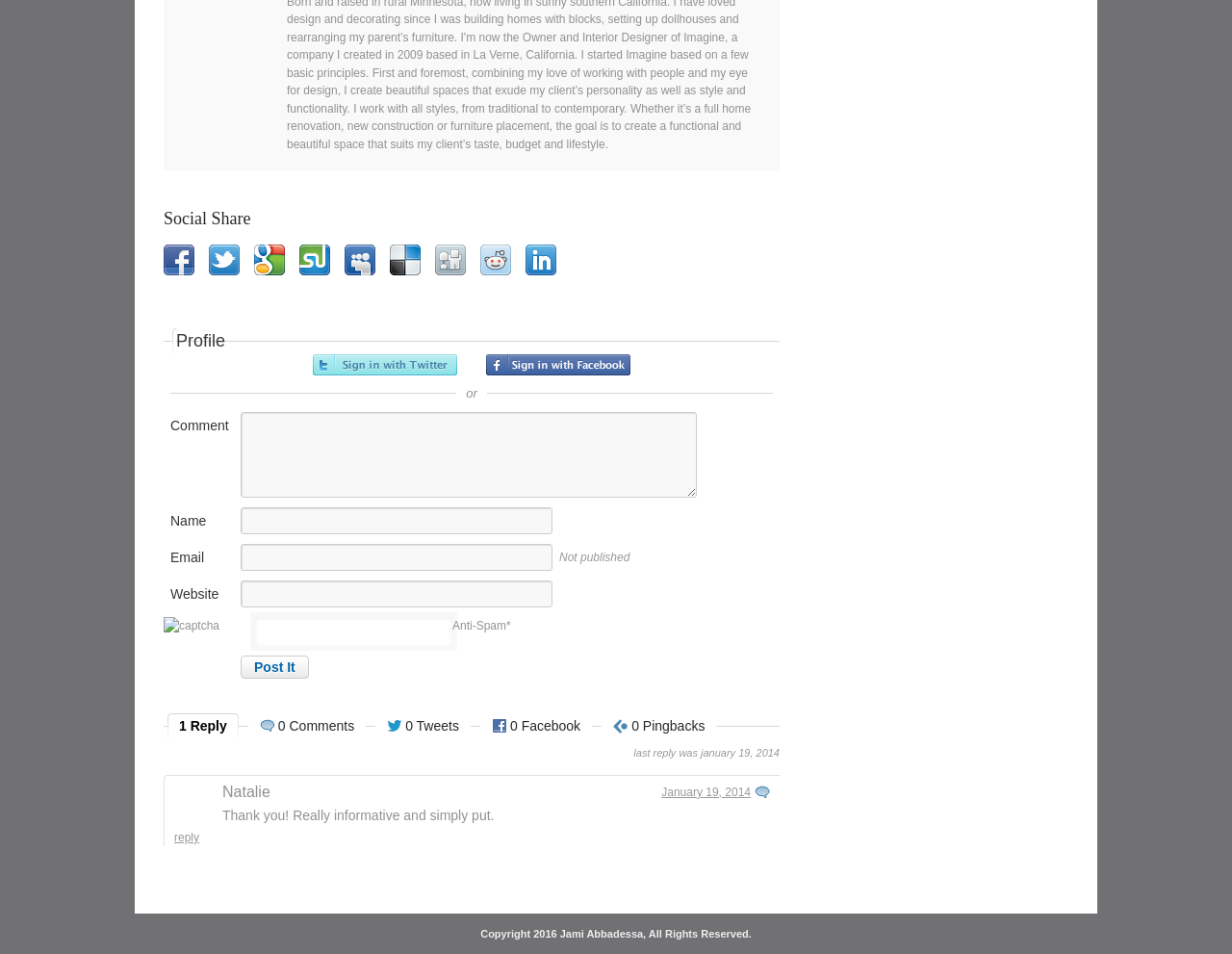Determine the coordinates of the bounding box for the clickable area needed to execute this instruction: "Click the Facebook sign in button".

[0.395, 0.371, 0.512, 0.393]